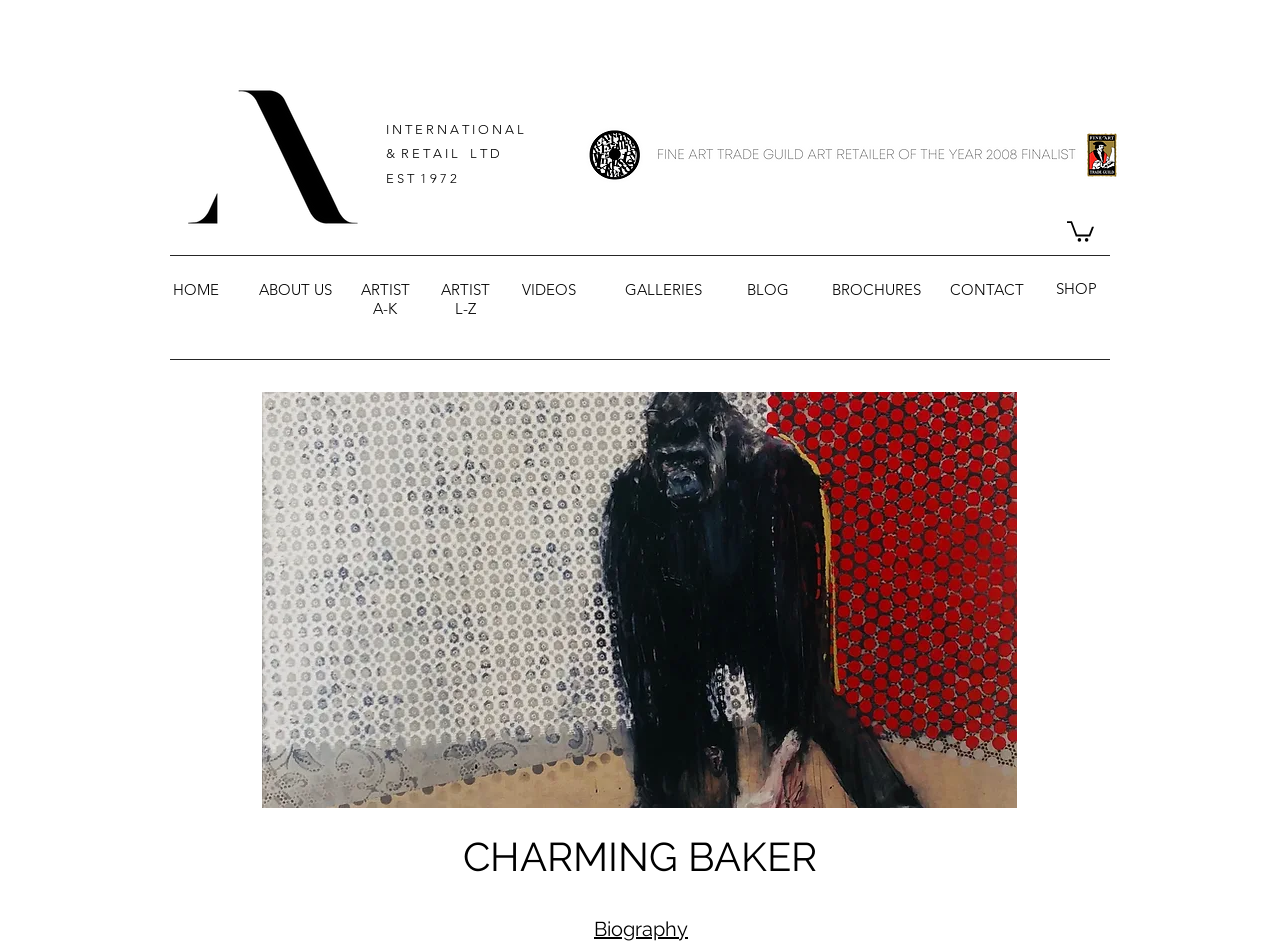Highlight the bounding box coordinates of the element that should be clicked to carry out the following instruction: "Explore artist list". The coordinates must be given as four float numbers ranging from 0 to 1, i.e., [left, top, right, bottom].

[0.282, 0.296, 0.32, 0.316]